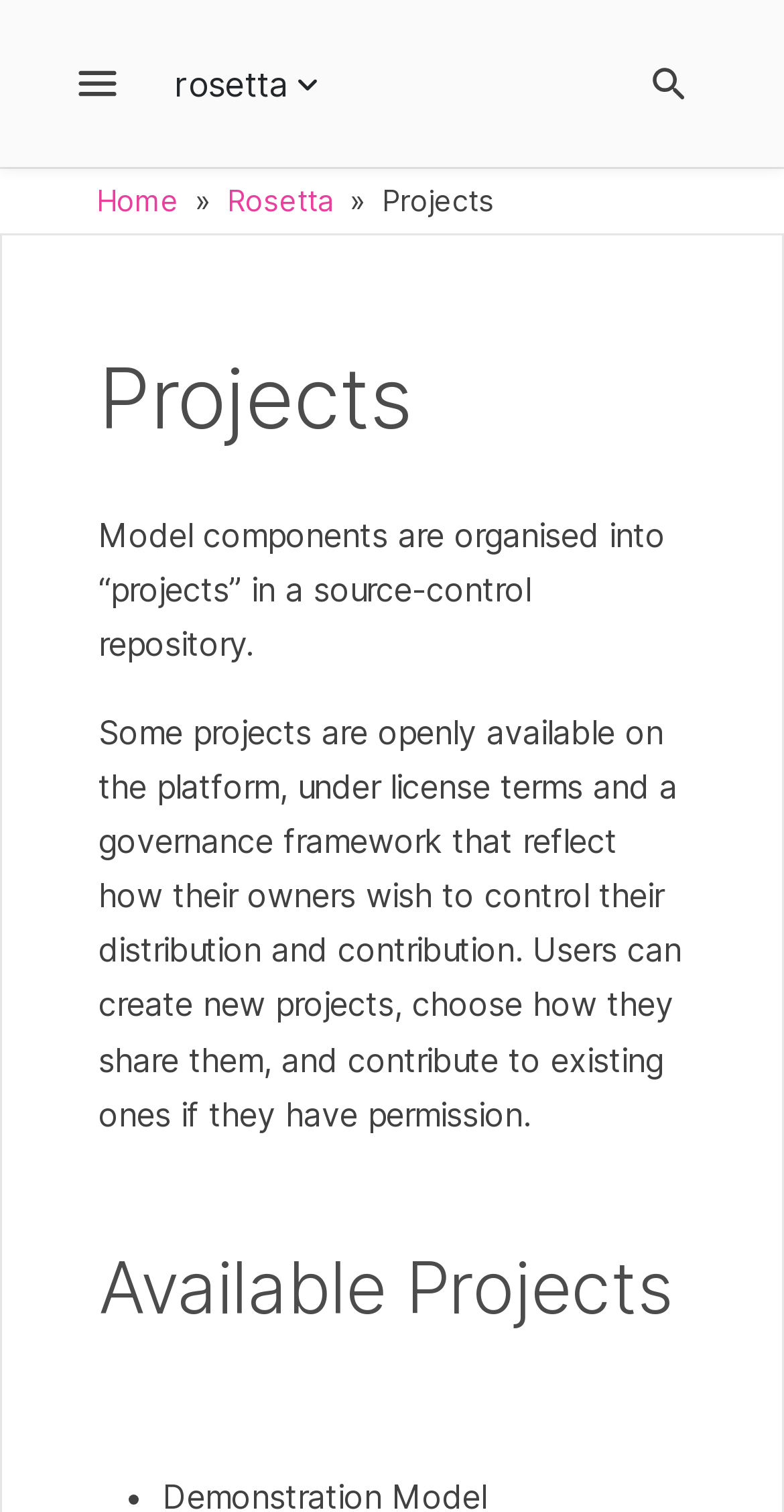What is the current page about?
Refer to the screenshot and answer in one word or phrase.

Projects